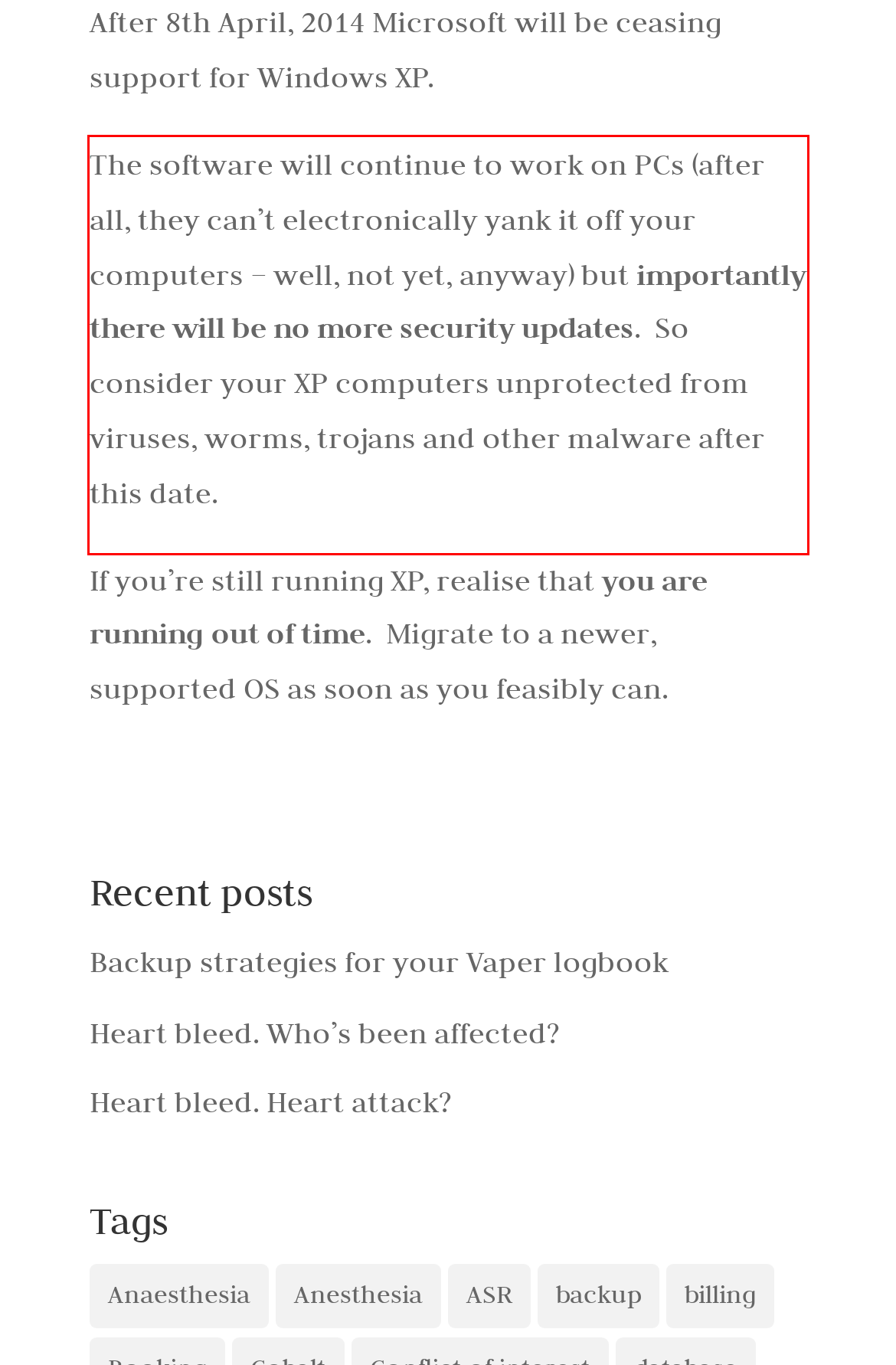You are given a screenshot of a webpage with a UI element highlighted by a red bounding box. Please perform OCR on the text content within this red bounding box.

The software will continue to work on PCs (after all, they can’t electronically yank it off your computers – well, not yet, anyway) but importantly there will be no more security updates. So consider your XP computers unprotected from viruses, worms, trojans and other malware after this date.